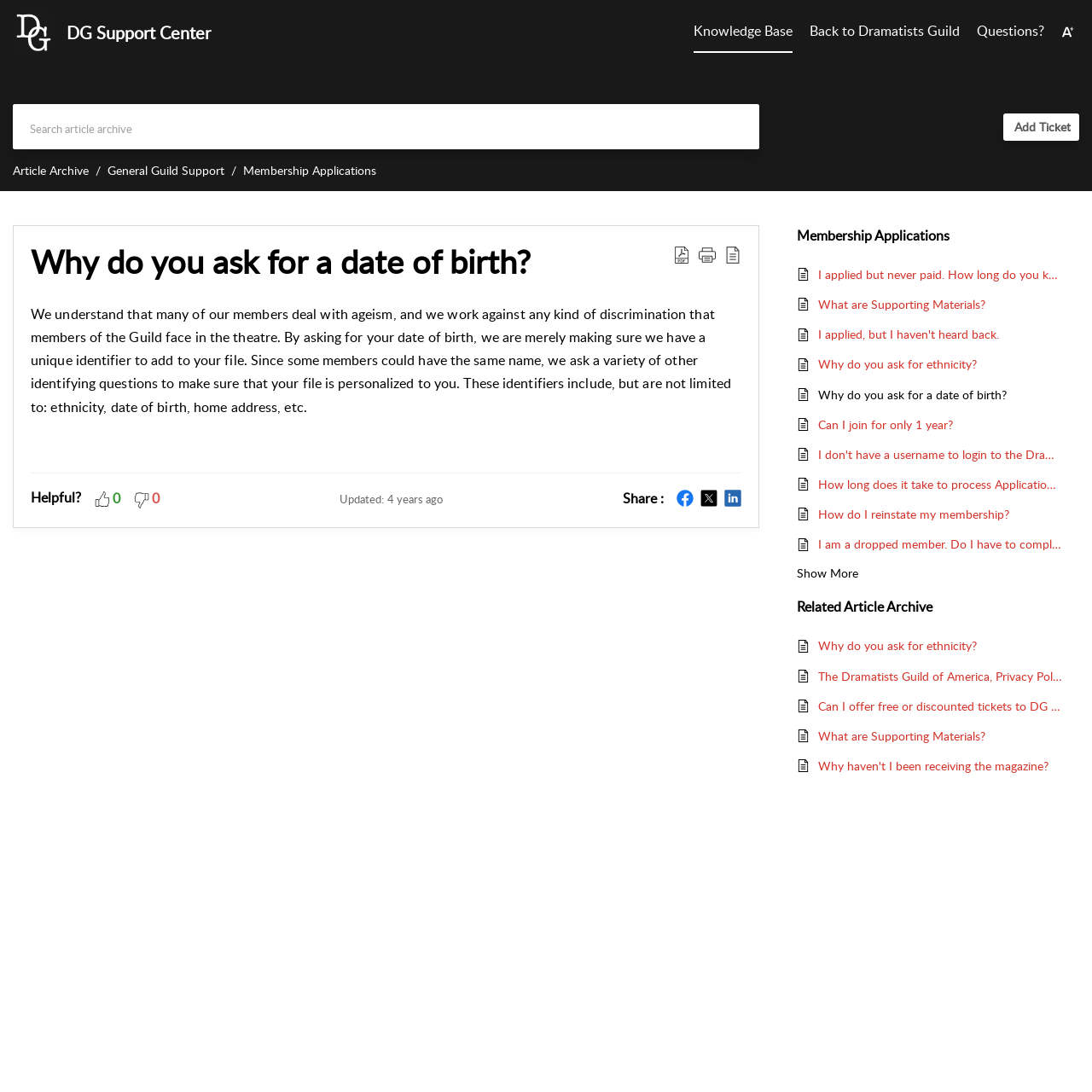Respond to the question with just a single word or phrase: 
How many links are there in the breadcrumb navigation?

3